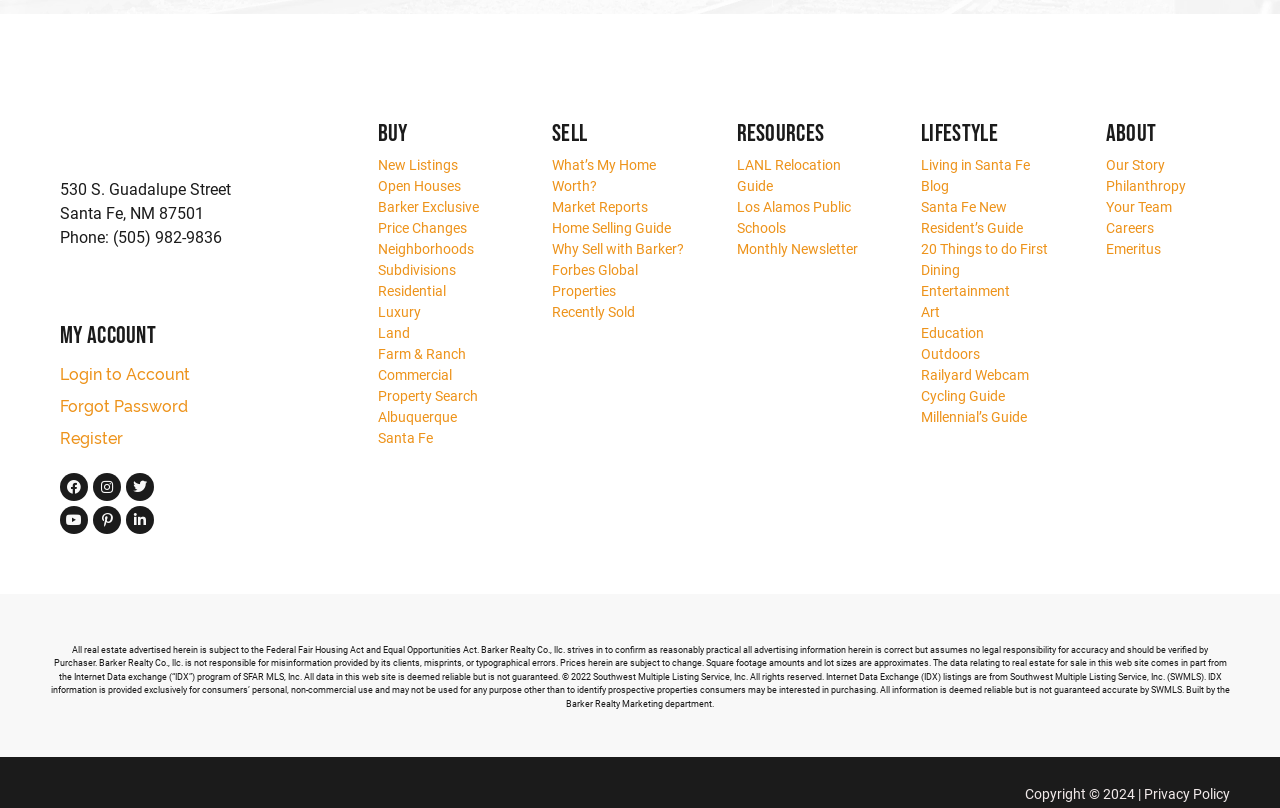Locate the bounding box coordinates of the element you need to click to accomplish the task described by this instruction: "Login to account".

[0.047, 0.448, 0.148, 0.475]